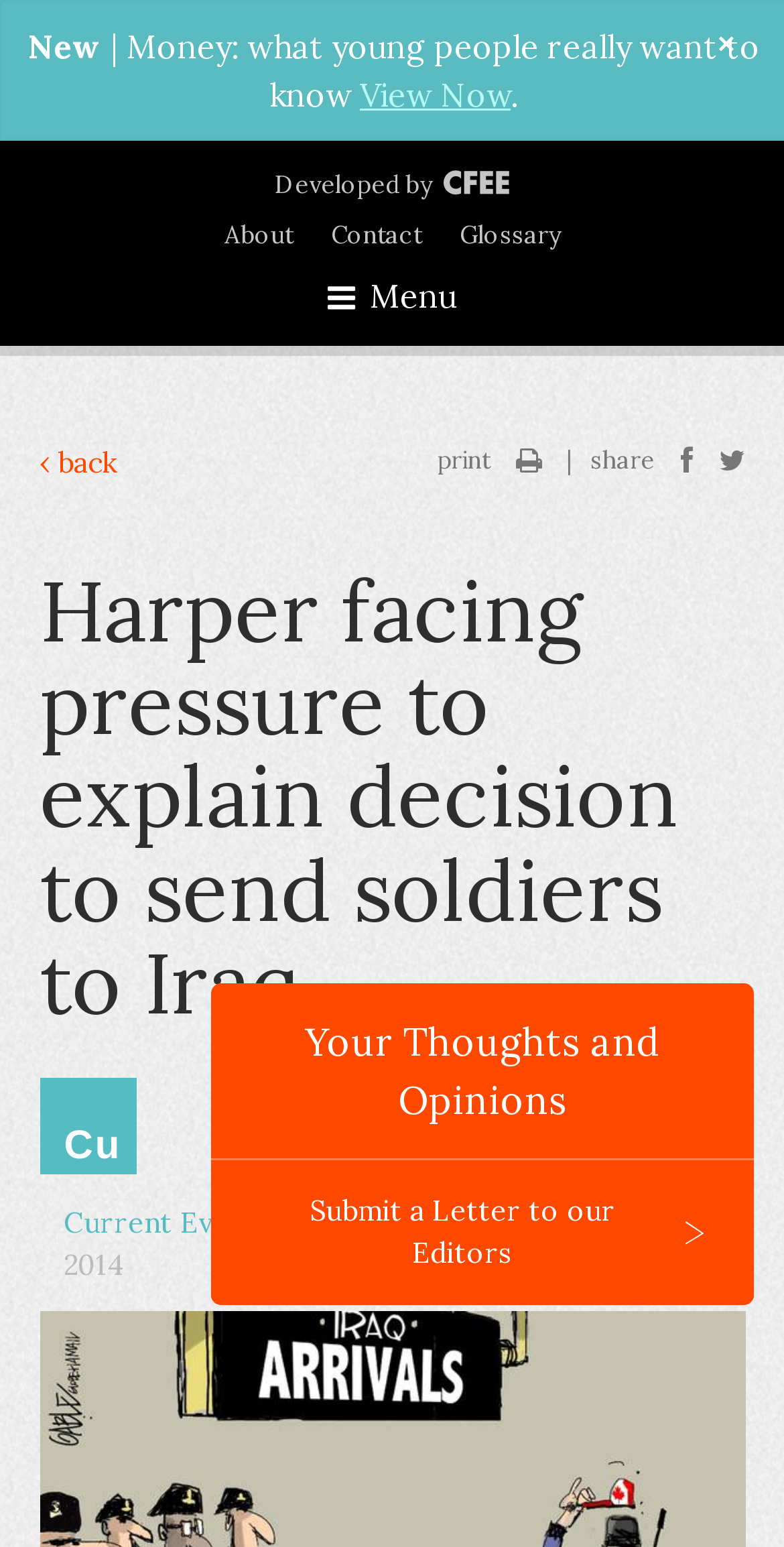Find the bounding box coordinates of the clickable region needed to perform the following instruction: "View the glossary". The coordinates should be provided as four float numbers between 0 and 1, i.e., [left, top, right, bottom].

[0.586, 0.142, 0.714, 0.161]